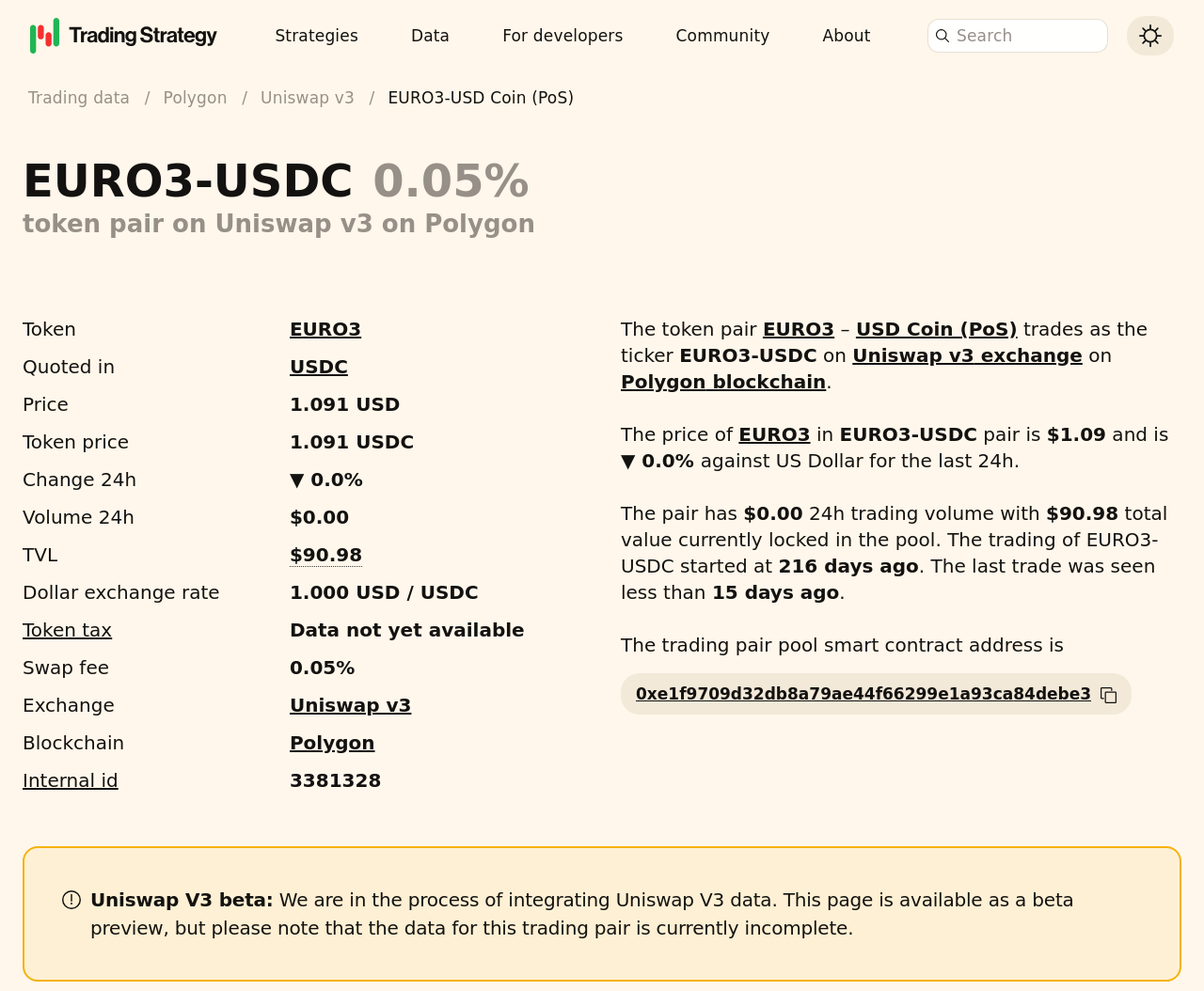What is the price of the token?
Look at the screenshot and give a one-word or phrase answer.

1.091 USD